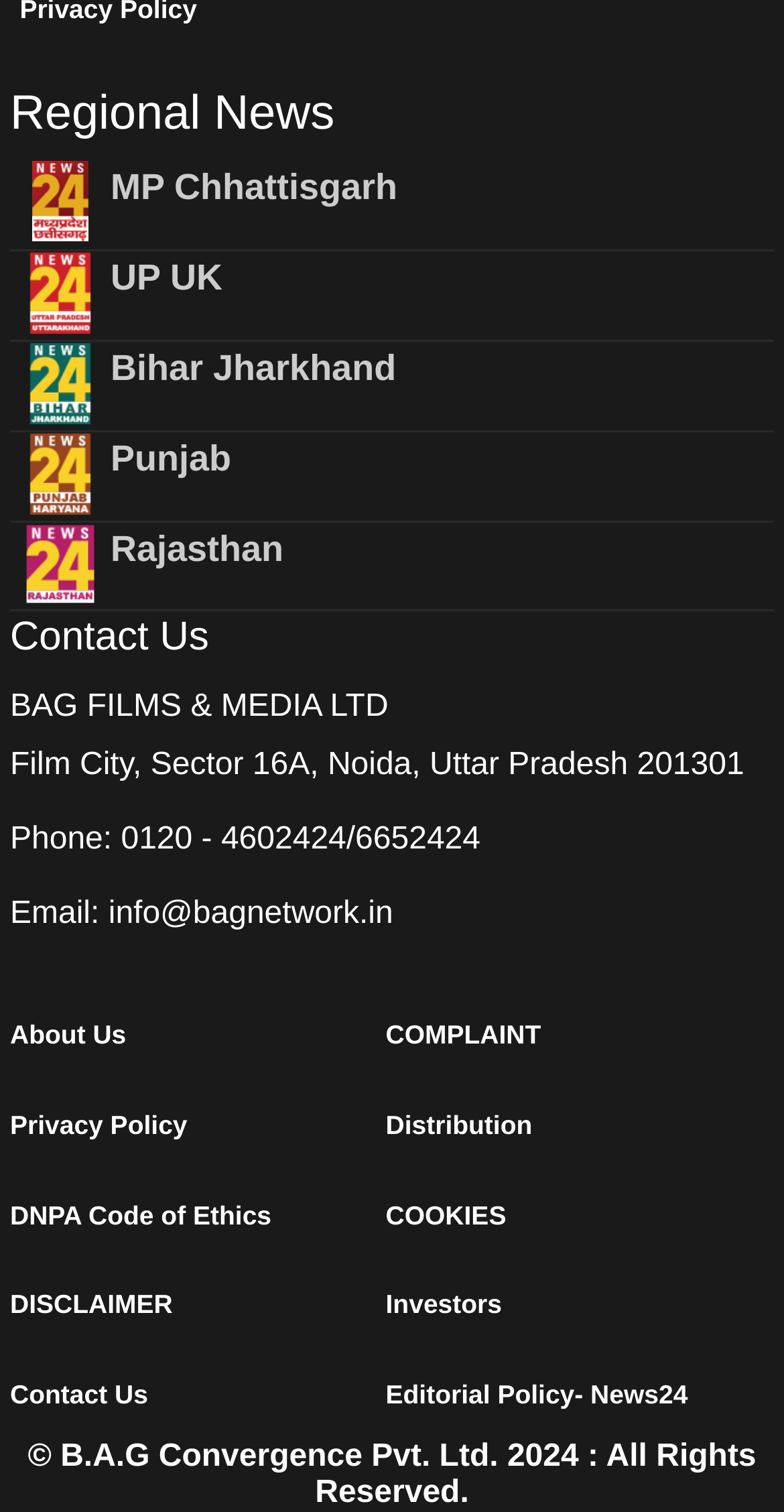Provide a brief response to the question using a single word or phrase: 
What is the name of the company?

BAG FILMS & MEDIA LTD